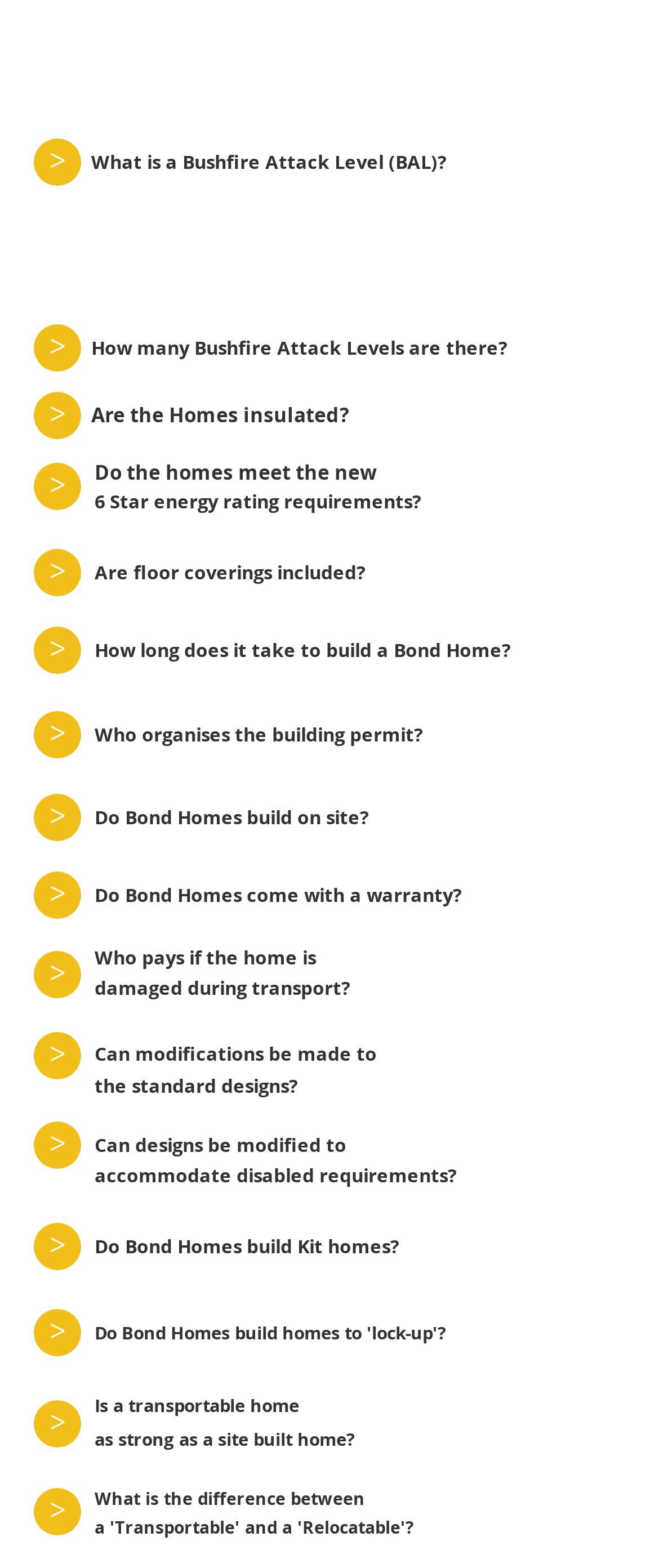What is the topic of the links on this webpage?
Using the image, provide a detailed and thorough answer to the question.

After analyzing the OCR text of the link elements, I found that most of the links are related to Bond Homes, such as 'Are the Homes insulated?', 'Do Bond Homes build on site?', etc. Therefore, the topic of the links on this webpage is Bond Homes.